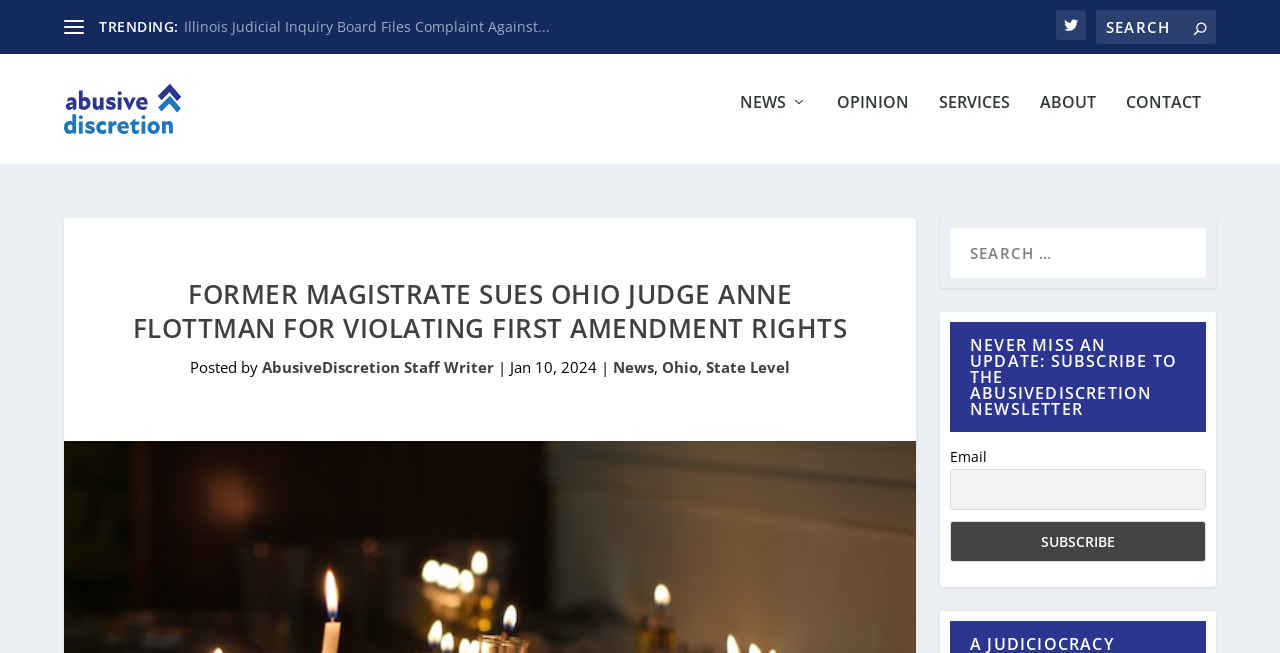Using the image as a reference, answer the following question in as much detail as possible:
What is the name of the judge being sued?

I found the answer by looking at the heading element with the text 'FORMER MAGISTRATE SUES OHIO JUDGE ANNE FLOTTMAN FOR VIOLATING FIRST AMENDMENT RIGHTS' and extracting the name of the judge being sued.